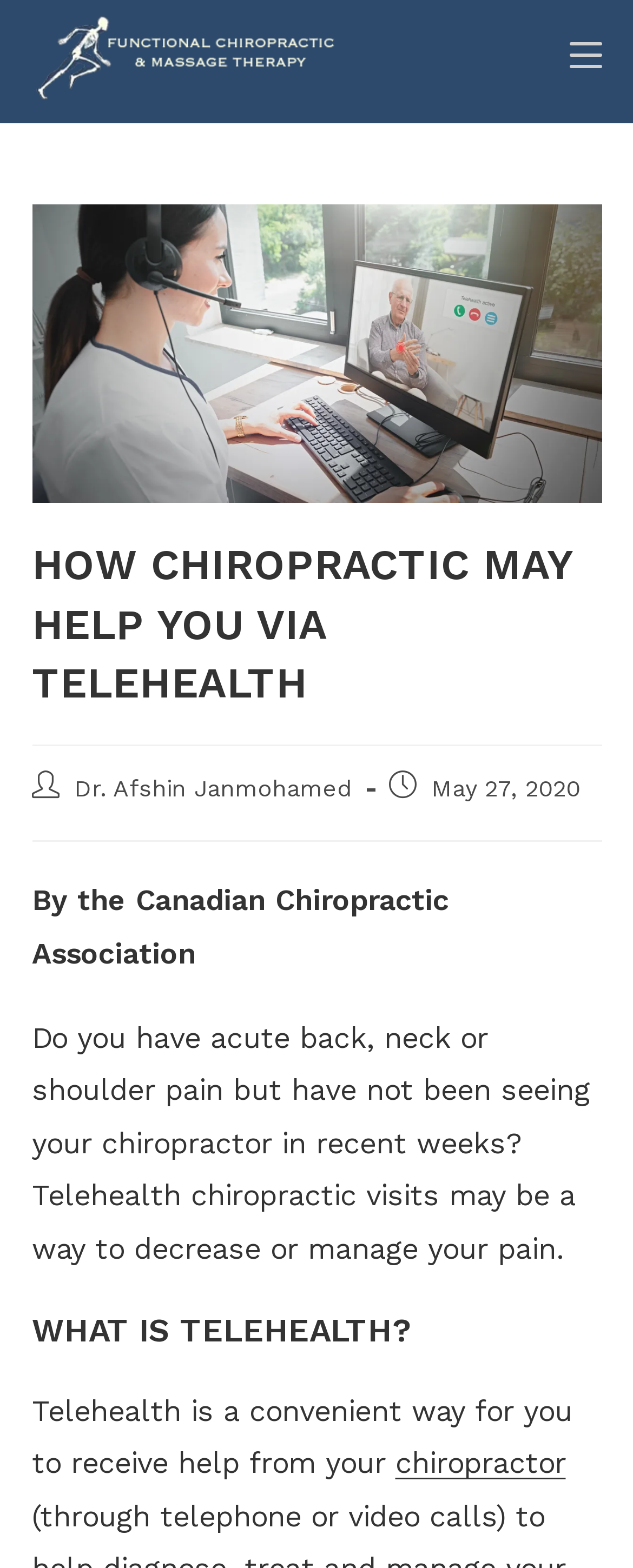What is the topic of the article?
Answer the question with a single word or phrase by looking at the picture.

Telehealth chiropractic visits